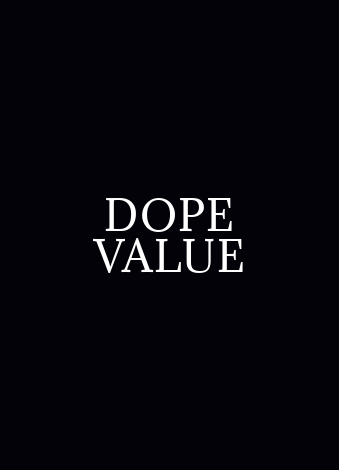What industry's design aesthetics is the presentation aligned with?
Look at the image and respond with a single word or a short phrase.

Beauty and cosmetics